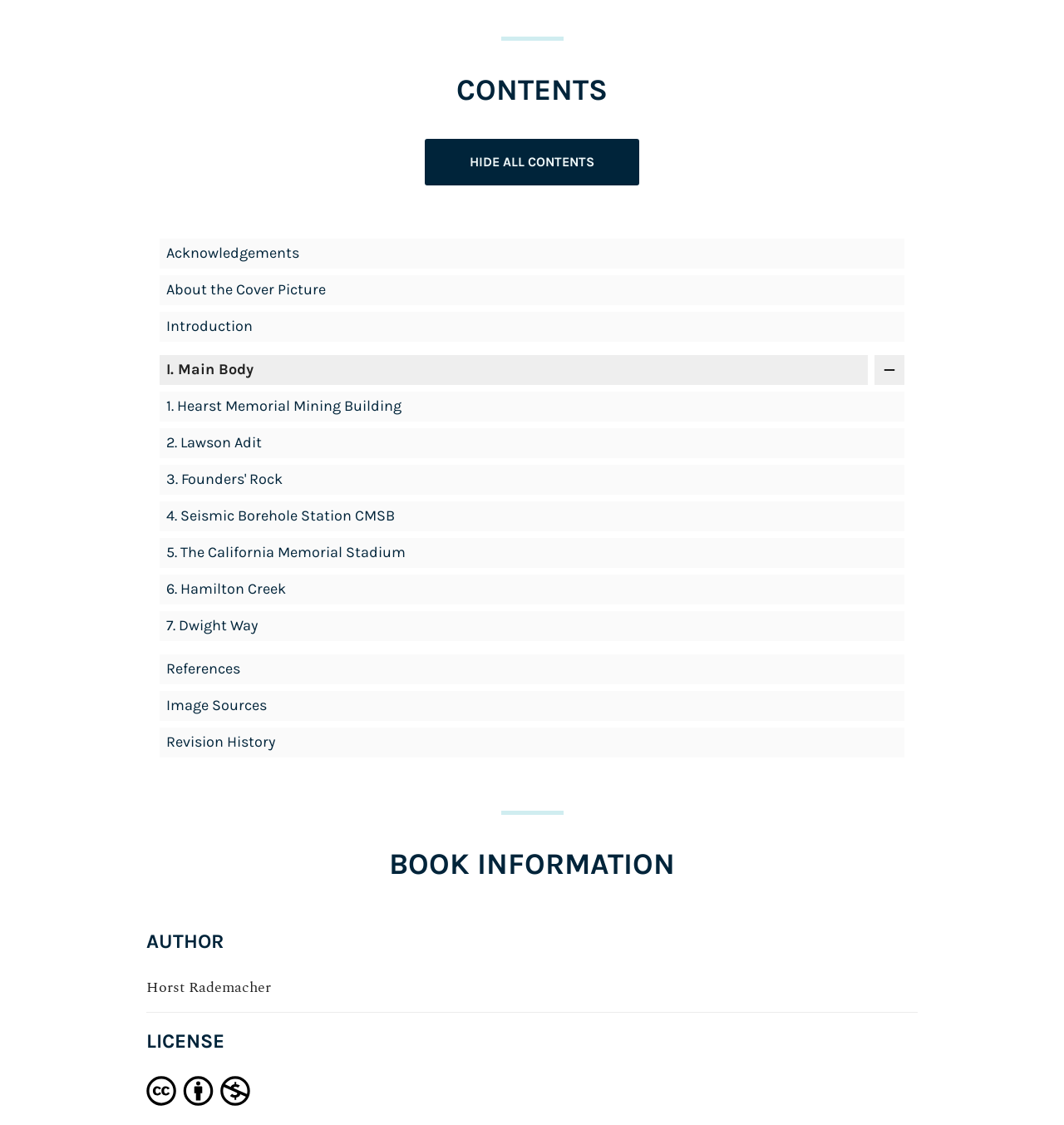Please answer the following question using a single word or phrase: How many links are in the 'Book Contents Navigation' section?

11